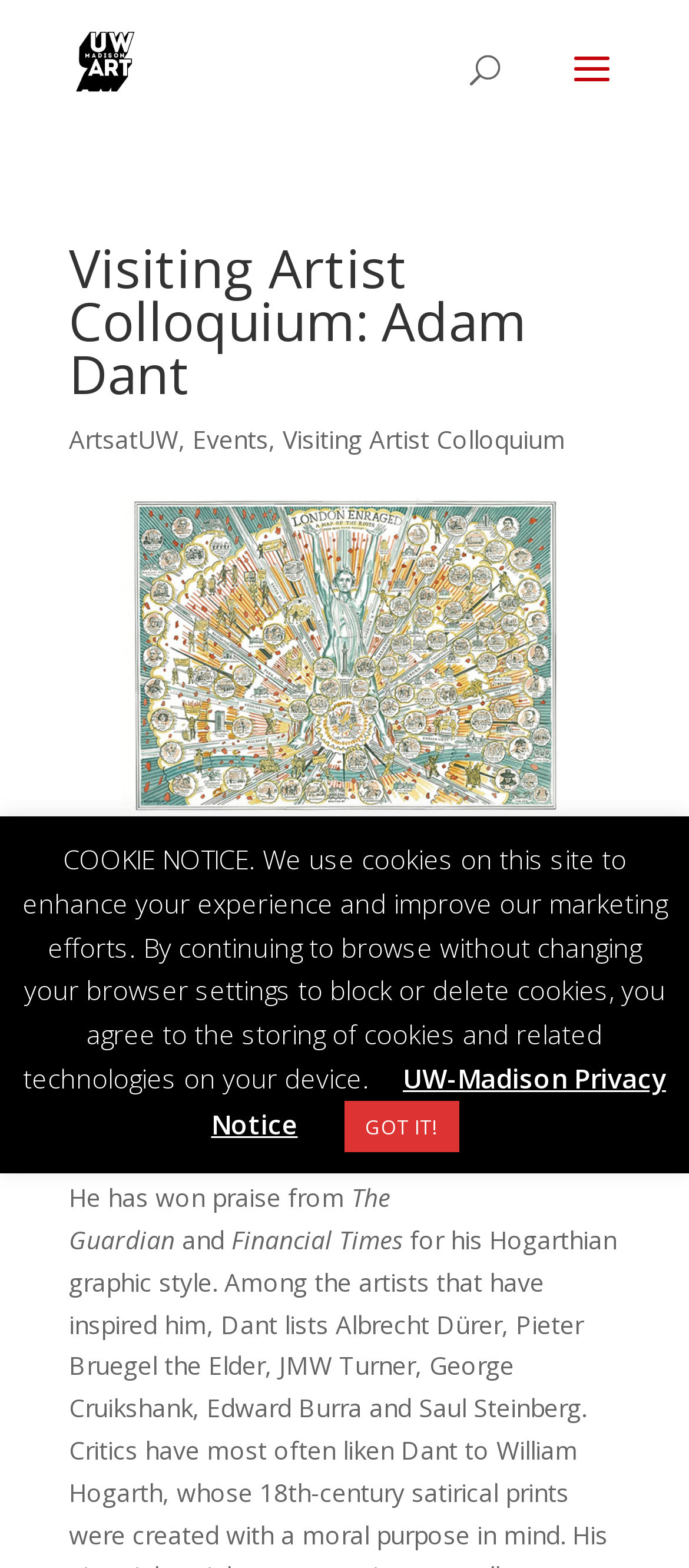Generate a thorough caption that explains the contents of the webpage.

The webpage appears to be an event page for a visiting artist colloquium featuring Adam Dant. At the top left, there is a link to "UW ART" accompanied by an image with the same name. Below this, there is a search bar that spans almost the entire width of the page.

The main content of the page is divided into sections. The first section has a heading that reads "Visiting Artist Colloquium: Adam Dant" and is followed by a series of links to "ArtsatUW", "Events", and "Visiting Artist Colloquium". Below these links, there is an image related to the event, which takes up most of the width of the page.

The next section has a heading that provides details about the event, including the date, time, location, and a note that it is free and open to the public. Below this, there is a paragraph of text that describes Adam Dant as a contemporary British artist known for his visual narratives. The text also mentions that he has received praise from The Guardian and Financial Times.

At the bottom of the page, there is a cookie notice that informs users about the use of cookies on the site. This notice is accompanied by a link to the "UW-Madison Privacy Notice" and a "GOT IT!" button.